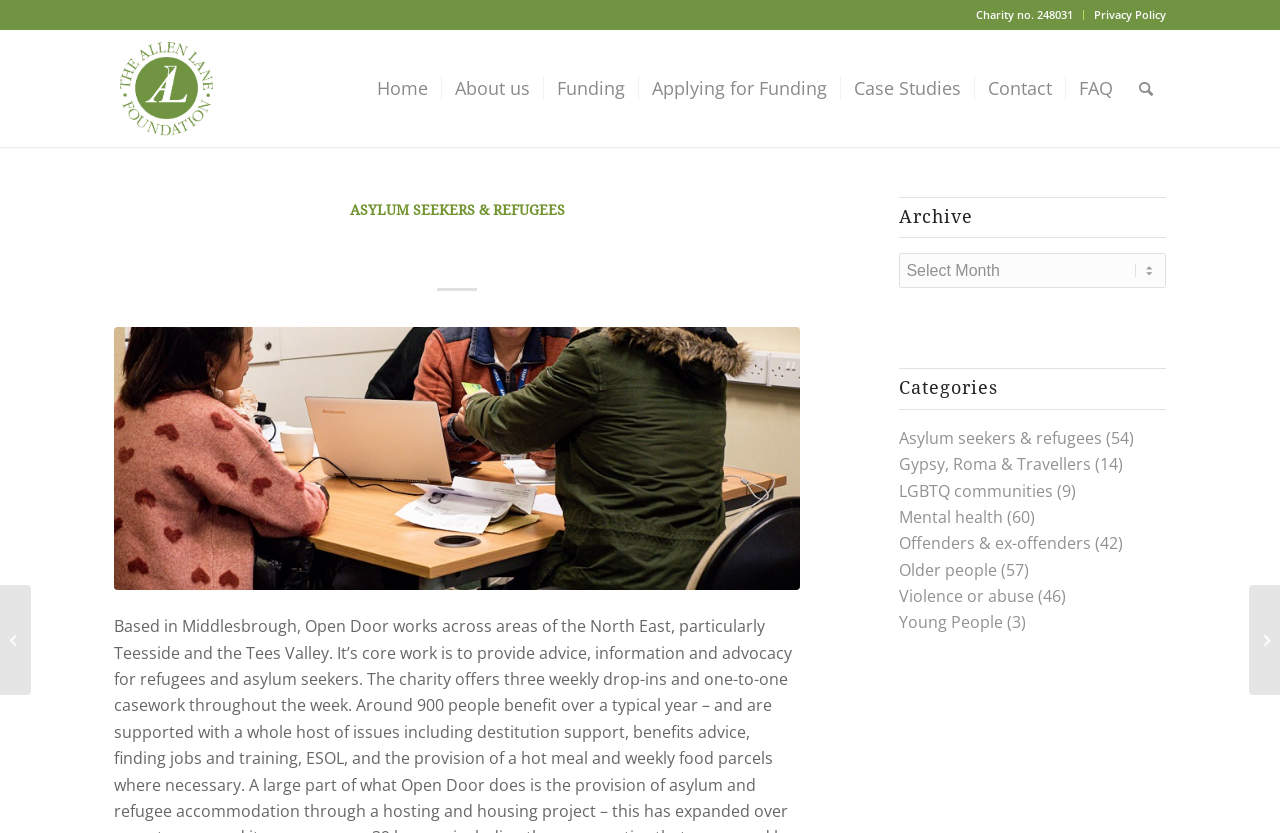Pinpoint the bounding box coordinates of the clickable area necessary to execute the following instruction: "View the 'Case Studies' page". The coordinates should be given as four float numbers between 0 and 1, namely [left, top, right, bottom].

[0.656, 0.035, 0.761, 0.176]